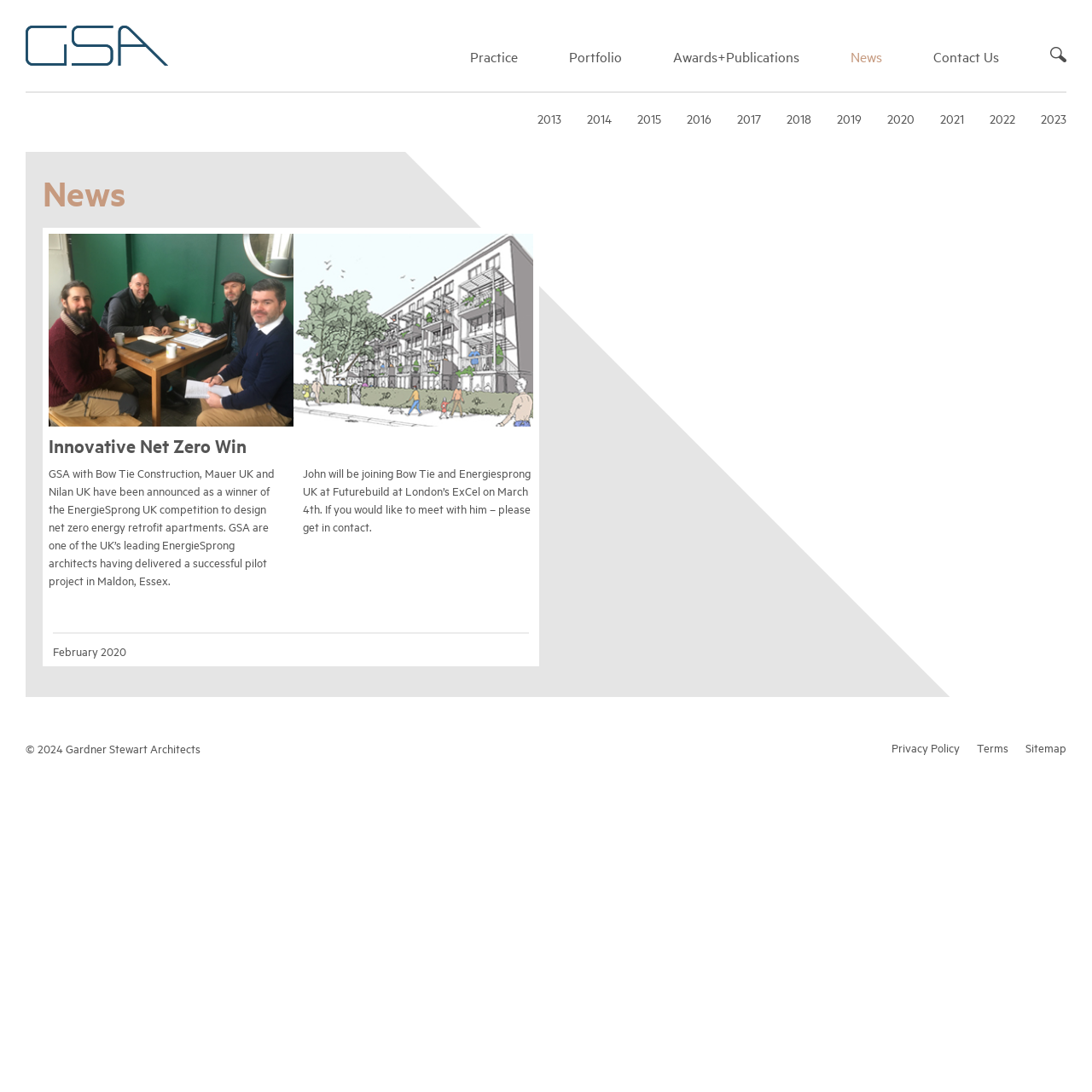Determine the bounding box coordinates of the area to click in order to meet this instruction: "View the 'Portfolio' page".

[0.521, 0.043, 0.57, 0.06]